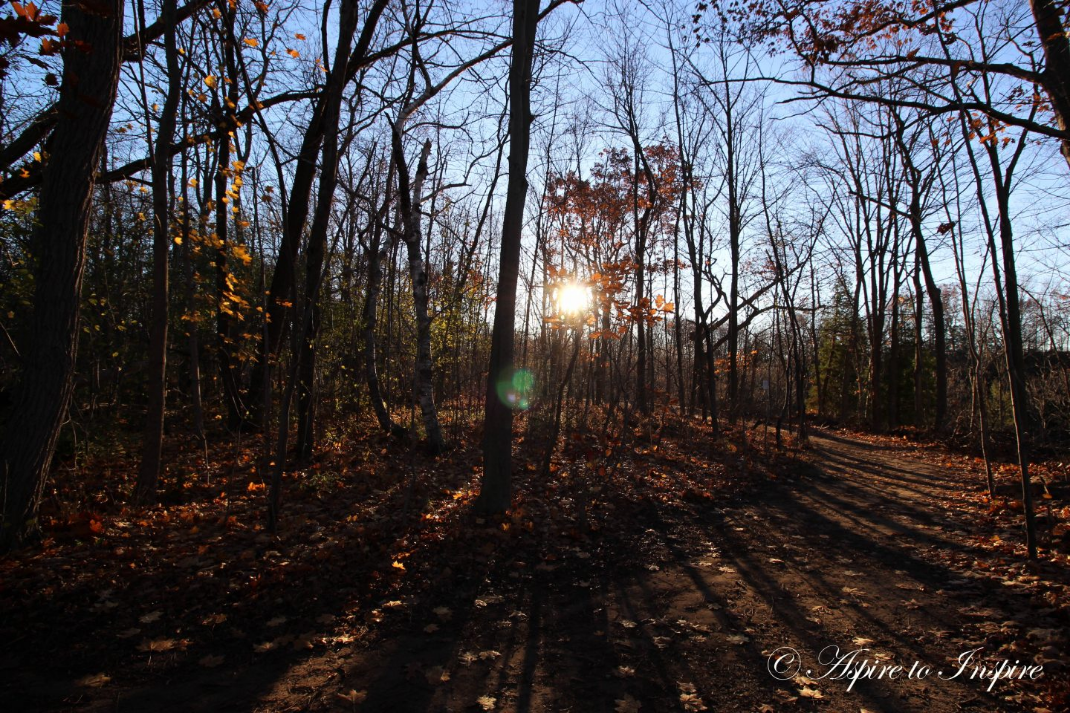Provide a comprehensive description of the image.

In a serene autumn landscape, sunlight filters through a canopy of skeletal trees, their branches adorned with remnants of orange and gold leaves, hinting at the season's fleeting beauty. The ground is blanketed with fallen leaves, creating a rich tapestry of earthy tones. A winding path leads through the tranquil forest, inviting wanderers to explore the peaceful surroundings. The scene captures the essence of fall, evoking feelings of nostalgia and grounding in nature, as the warm glow of the sun illuminates the crisp air. This image perfectly embodies the reflective thoughts of the season, as expressed in the accompanying narrative, which celebrates the beauty of autumn hikes and the soothing effects of nature.